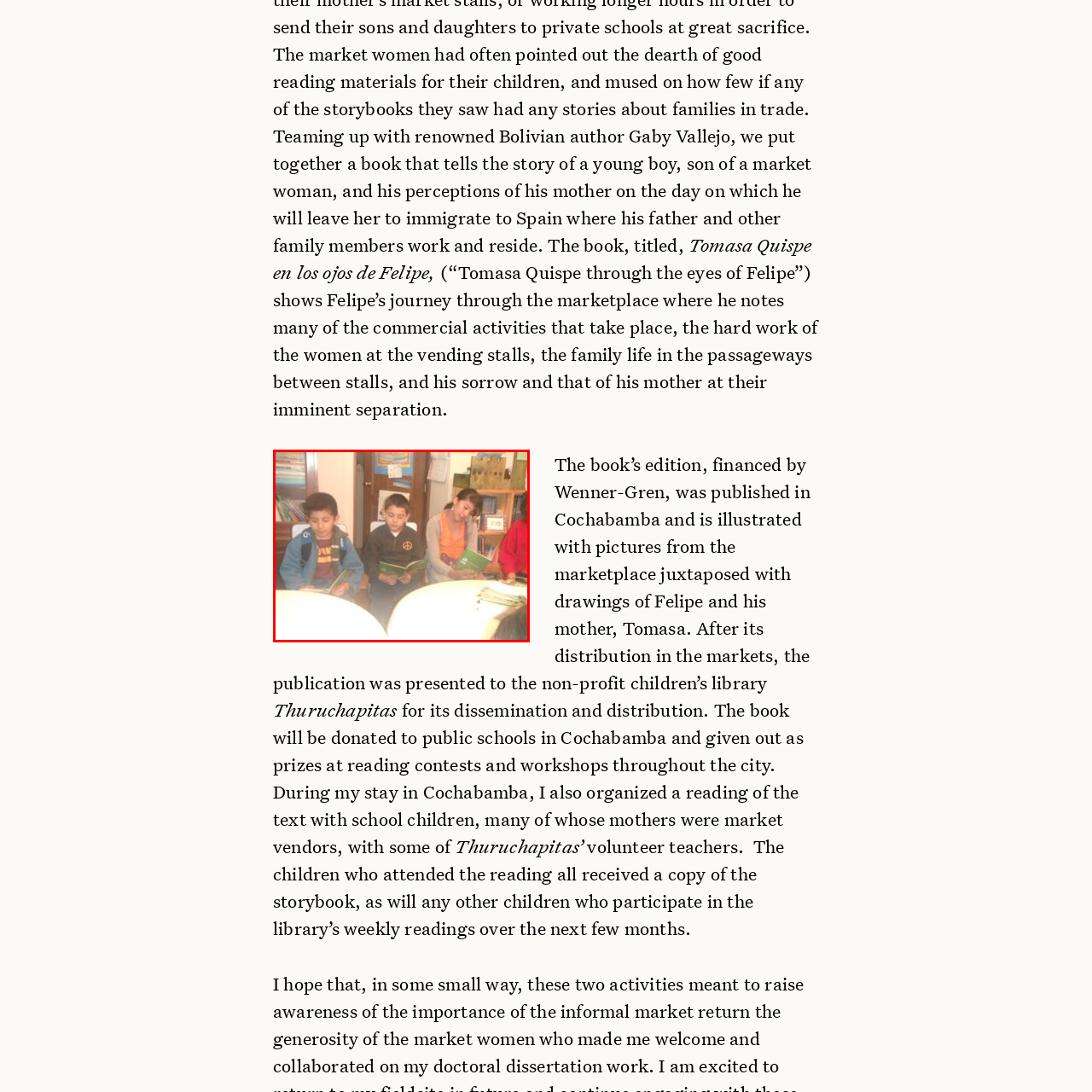Explain in detail what is happening in the image enclosed by the red border.

In a cozy reading space, three children are engaged in a reading session, engrossed in their books. The young boy on the left wears a blue jacket, showcasing a sense of casual comfort as he flips through the pages. Next to him, a boy in a black sweater with a peace symbol on it sits attentively, absorbed in his reading, embodying a spirit of curiosity and focus. To his right, a girl in a vibrant orange sweater leans slightly forward, indicating her interest in the material before her. The table in front of them holds several more books, suggesting an inviting environment filled with stories and learning opportunities. This image reflects the broader context of literary engagement and educational outreach, as illustrated in the book “Tomasa Quispe through the eyes of Felipe,” which highlights the importance of reading and cultural narratives in the lives of children in Cochabamba.